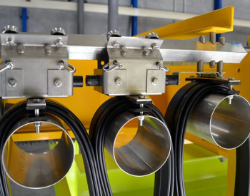What is the purpose of the crane components?
Give a detailed explanation using the information visible in the image.

The caption explains that these crane components are integral to the efficient operation of explosion-proof hoists, offering customized solutions for demanding applications in both onshore and offshore settings.